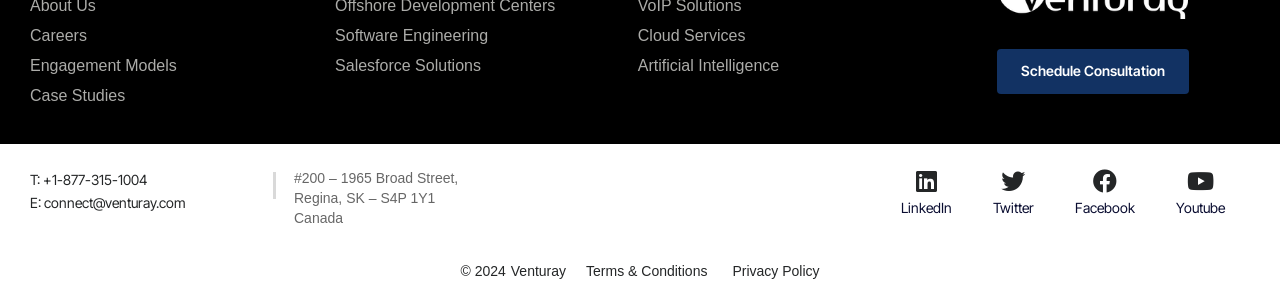Pinpoint the bounding box coordinates for the area that should be clicked to perform the following instruction: "Learn about Artificial Intelligence".

[0.498, 0.169, 0.735, 0.269]